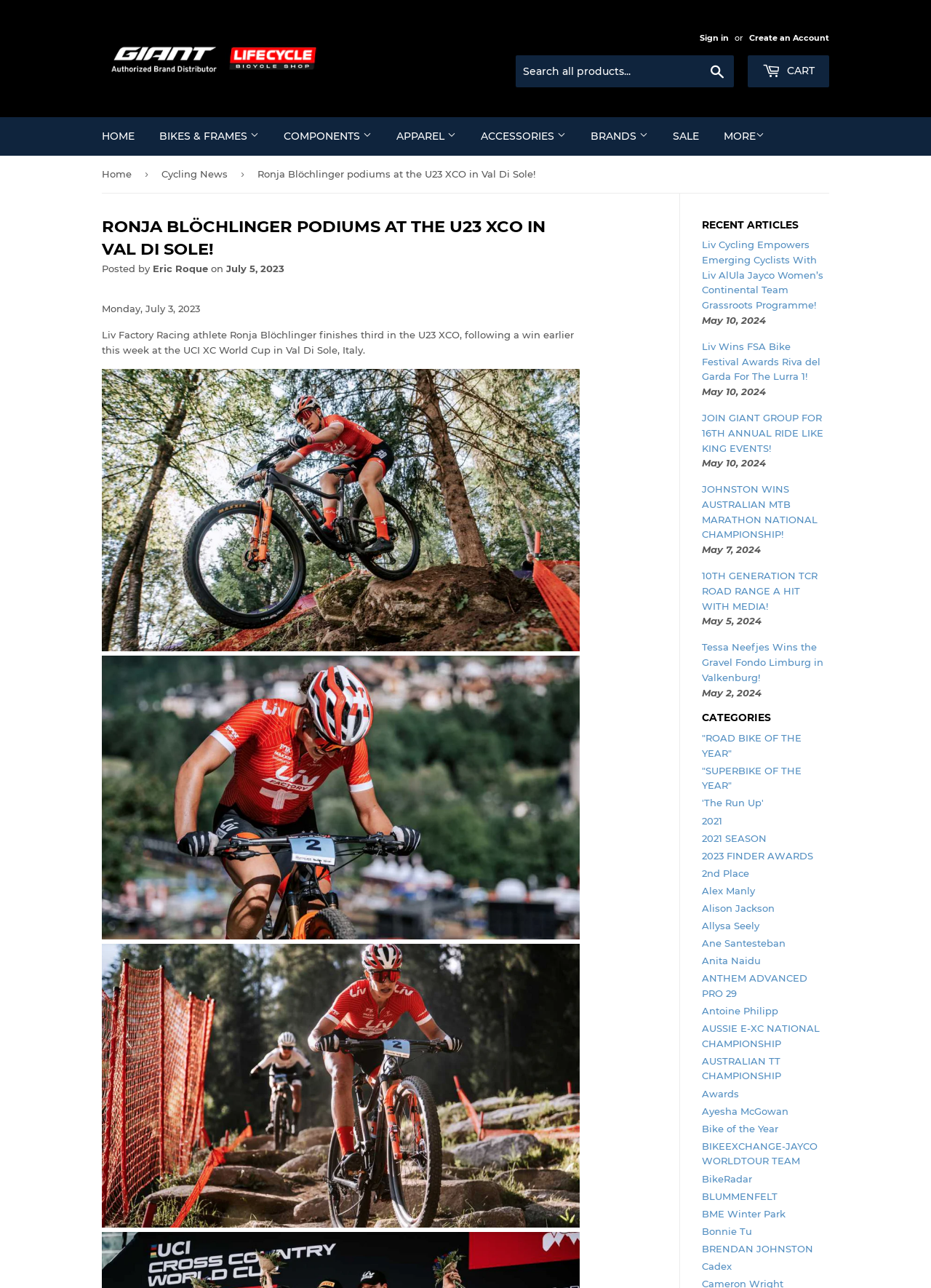What is the name of the bicycle shop?
Give a single word or phrase answer based on the content of the image.

Life Cycle Bicycle Shop